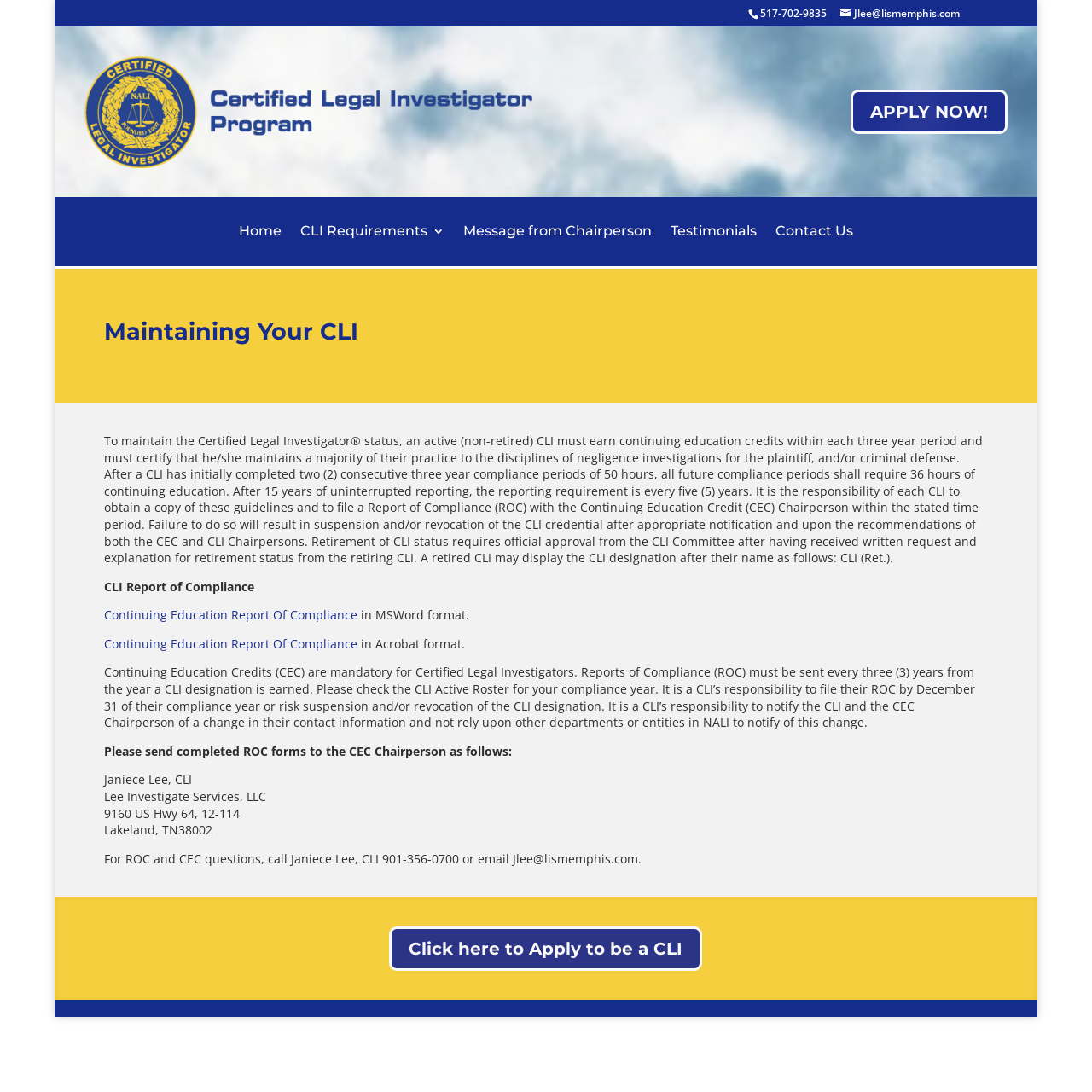Can you specify the bounding box coordinates for the region that should be clicked to fulfill this instruction: "Send an email to Jlee@lismemphis.com".

[0.77, 0.005, 0.879, 0.019]